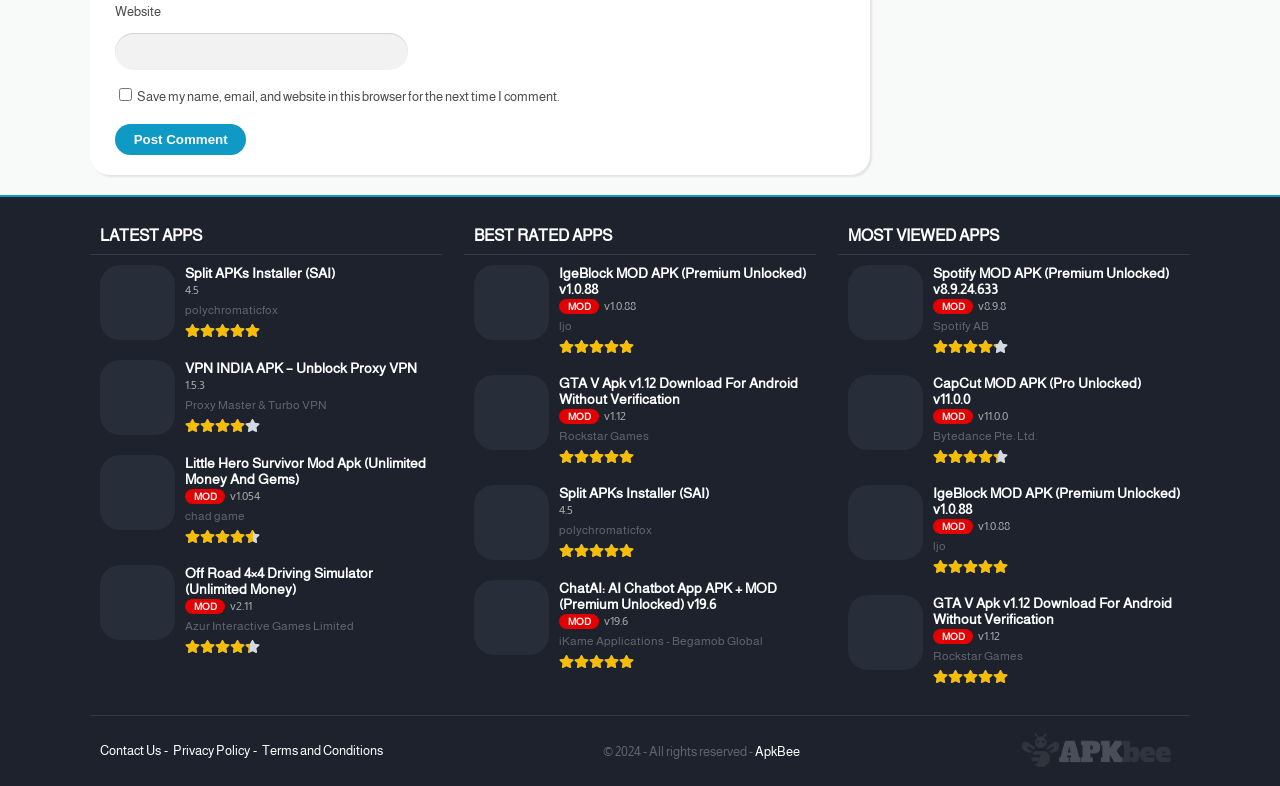Please find the bounding box coordinates of the element that needs to be clicked to perform the following instruction: "Contact us". The bounding box coordinates should be four float numbers between 0 and 1, represented as [left, top, right, bottom].

[0.078, 0.945, 0.126, 0.965]